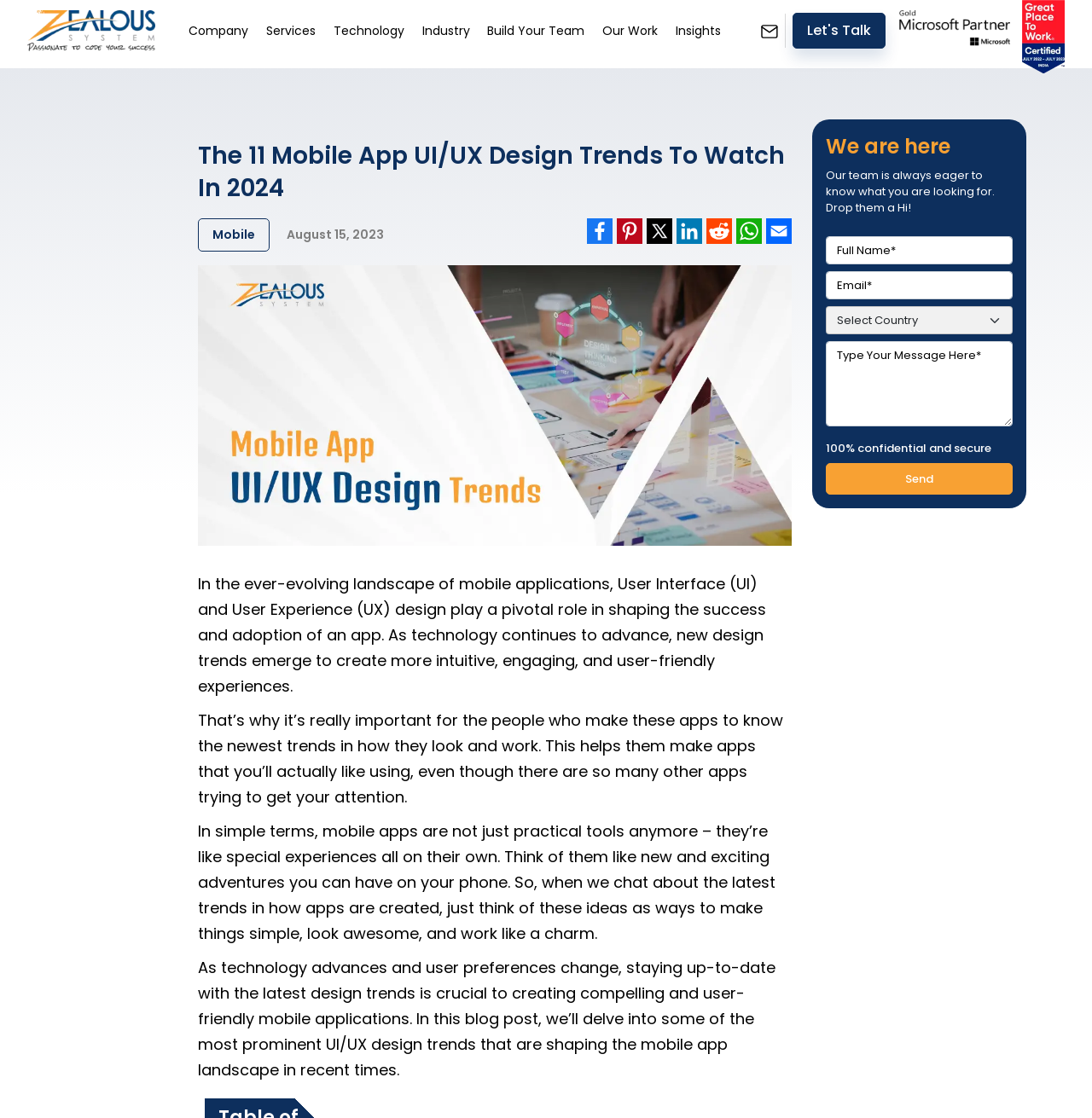What is the format of the blog post?
Look at the screenshot and respond with one word or a short phrase.

Listicle